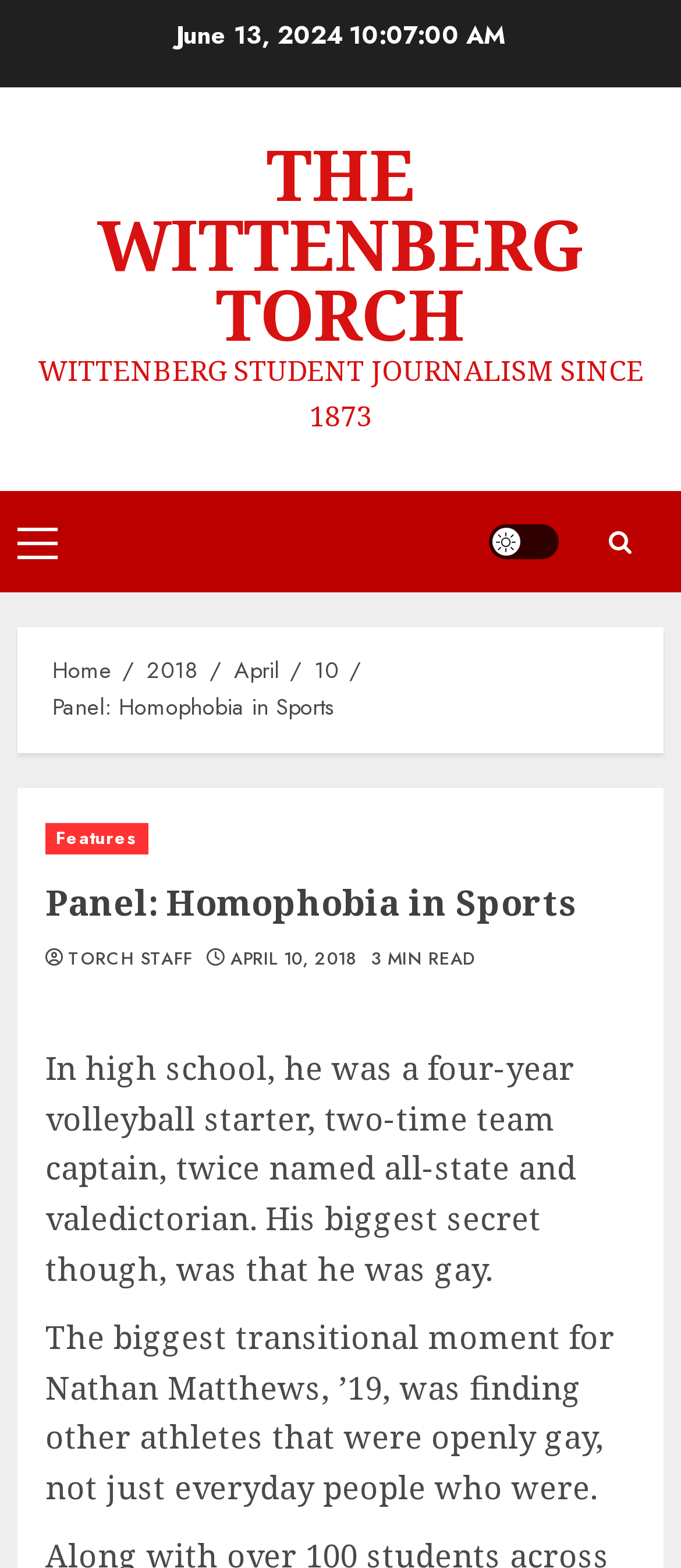Please determine the bounding box coordinates of the element's region to click for the following instruction: "Visit Dr. Cathy Schmidt's homepage".

None